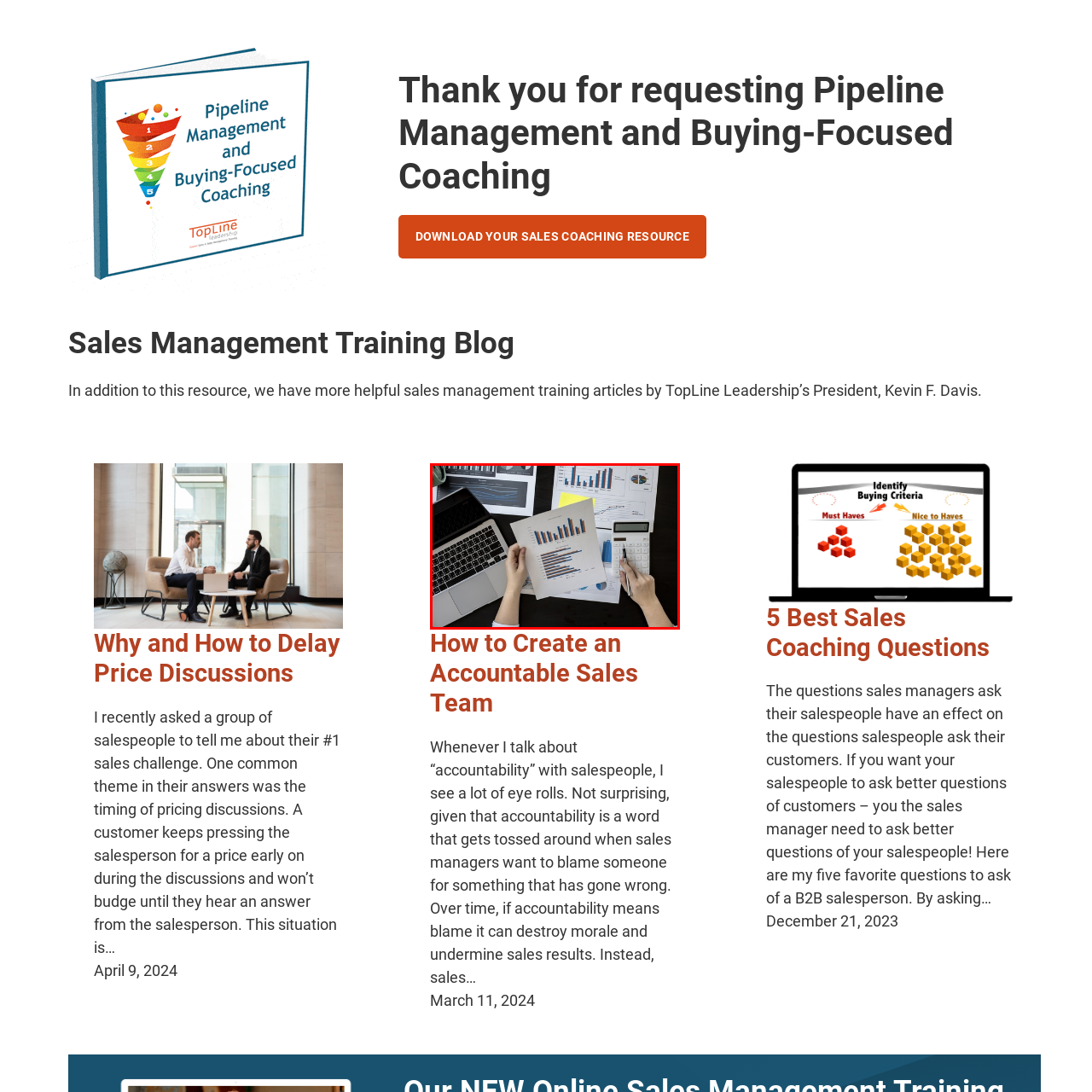Identify the subject within the red bounding box and respond to the following question in a single word or phrase:
What is the likely profession of the person?

Sales management or business analytics